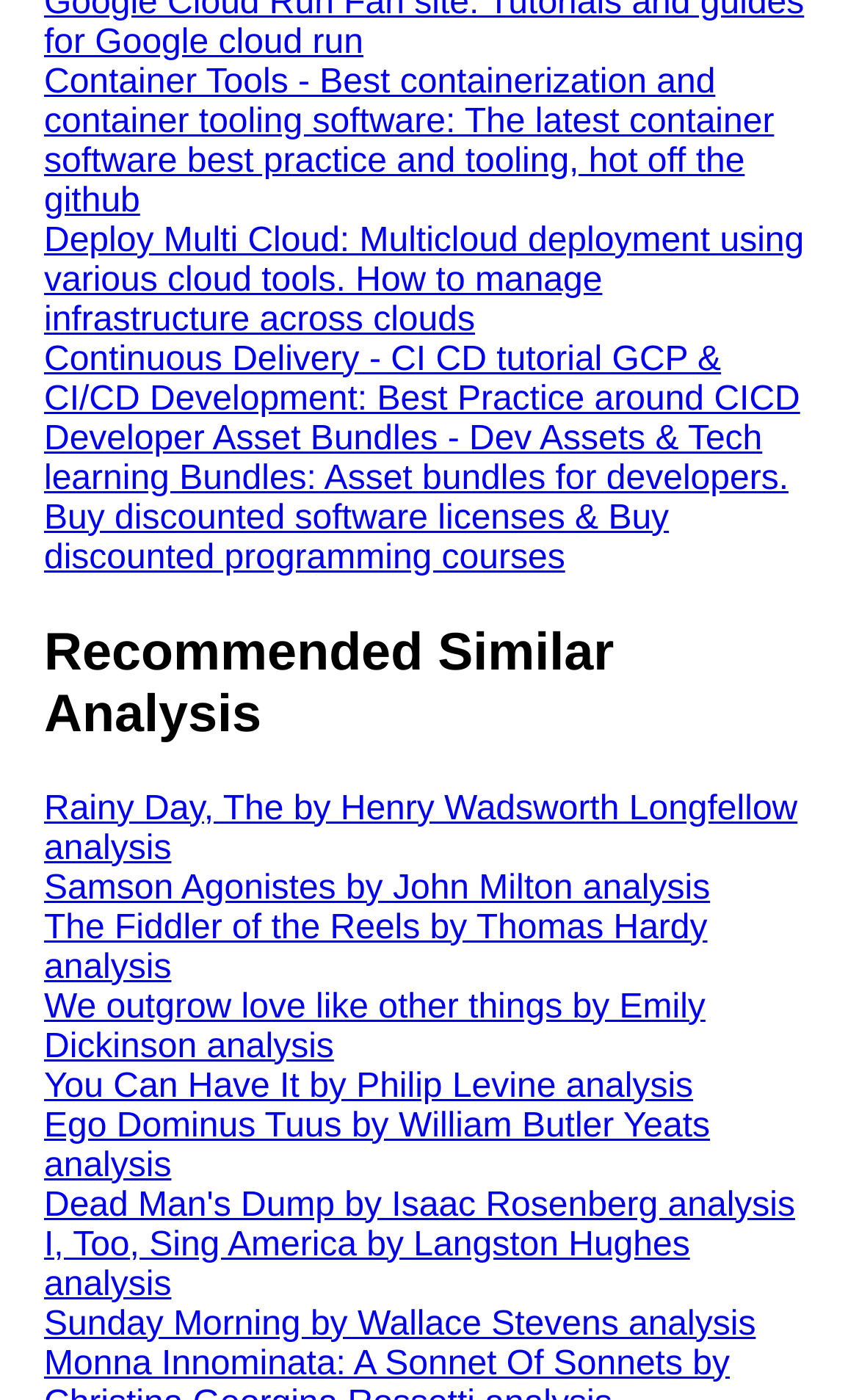What is the topic of the third link?
Based on the visual content, answer with a single word or a brief phrase.

Continuous Delivery